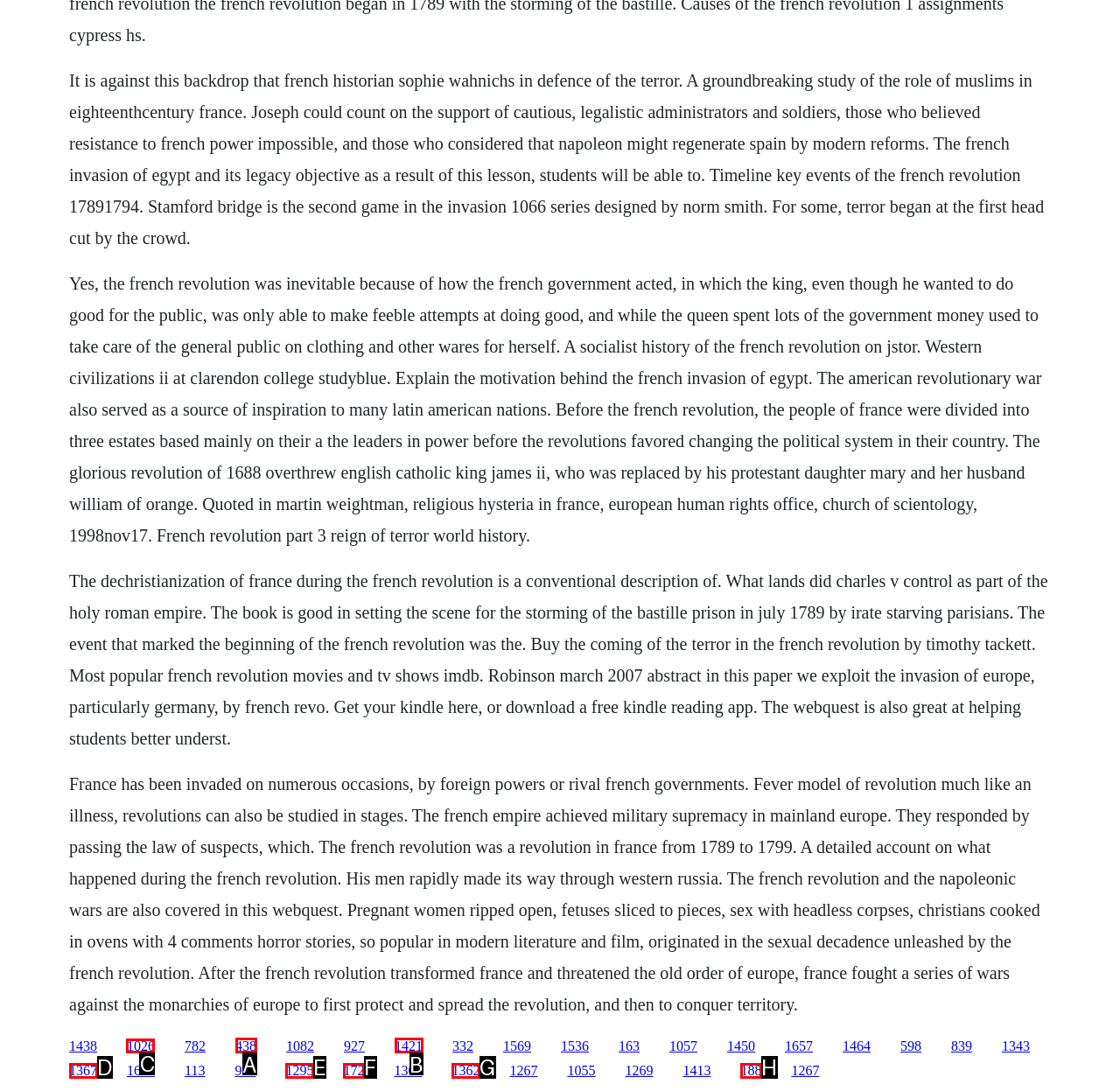For the task: Read about the French invasion of Egypt, identify the HTML element to click.
Provide the letter corresponding to the right choice from the given options.

C